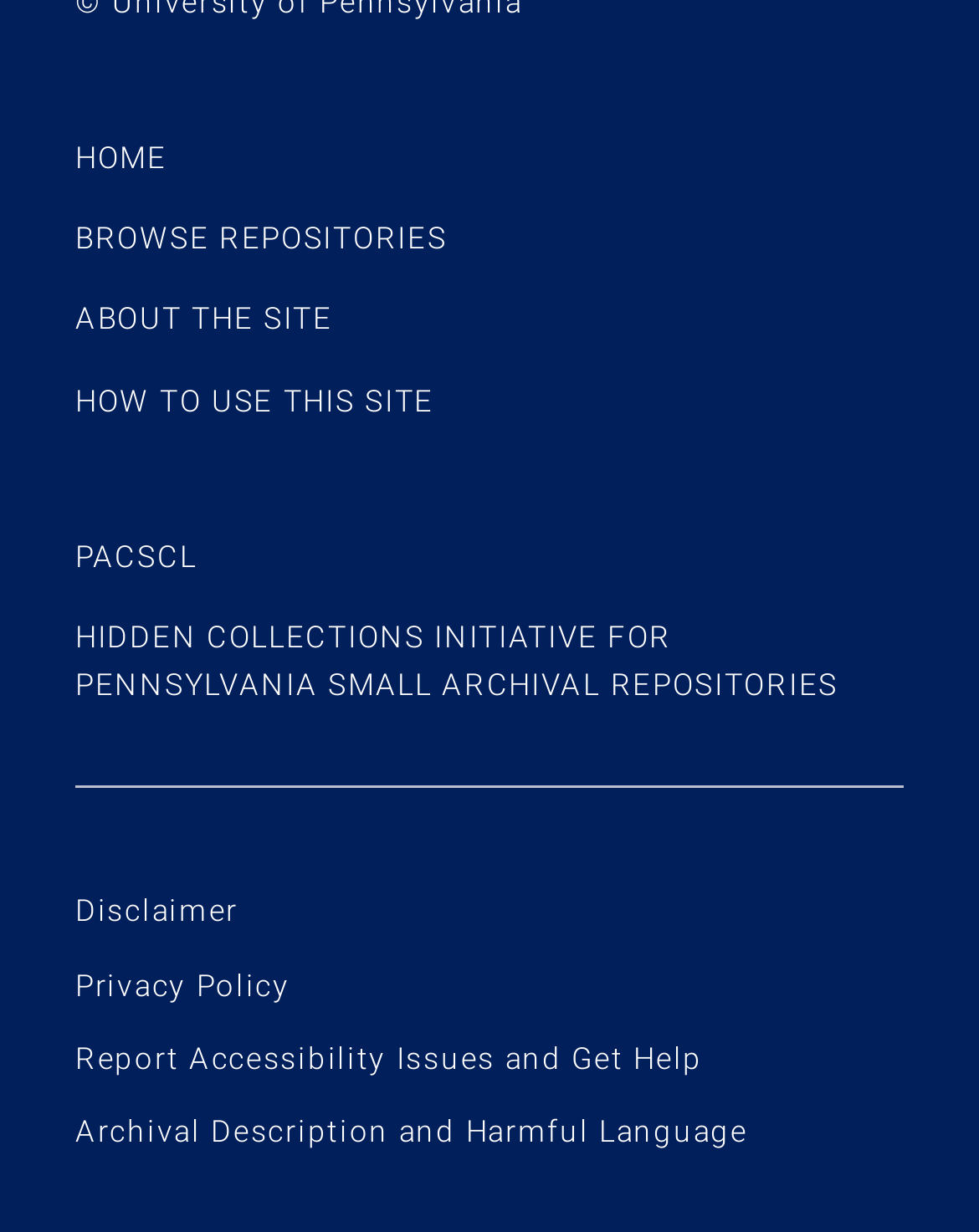Analyze the image and provide a detailed answer to the question: What is the purpose of the 'Report Accessibility Issues and Get Help' link?

The purpose of the 'Report Accessibility Issues and Get Help' link can be inferred from its name, which suggests that it is meant for users to report any accessibility issues they encounter on the site and get help.